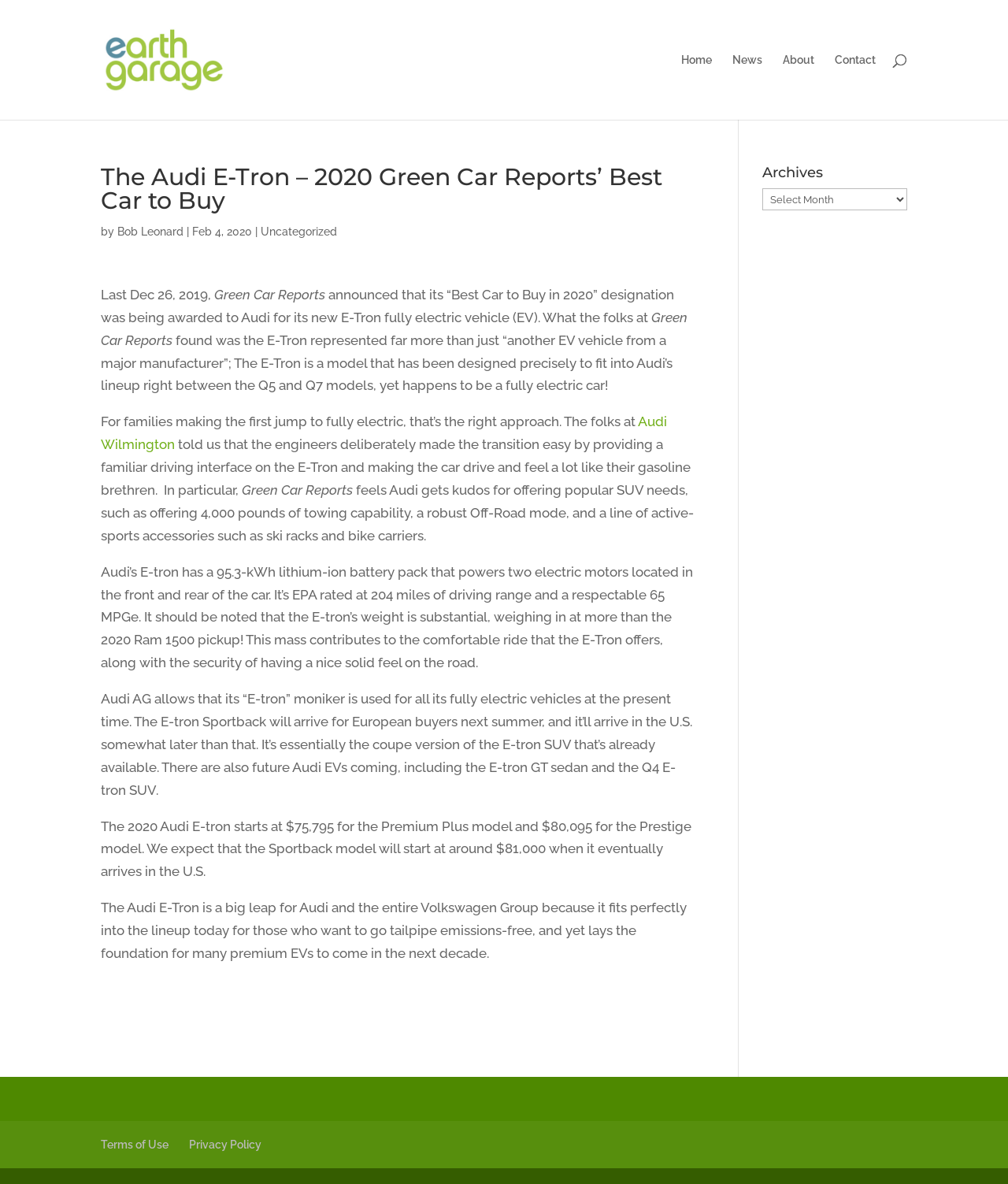Please analyze the image and provide a thorough answer to the question:
What is the award given to Audi by Green Car Reports?

The award is mentioned in the article as 'Best Car to Buy in 2020' designation, which was awarded to Audi for its new E-Tron fully electric vehicle (EV) by Green Car Reports.